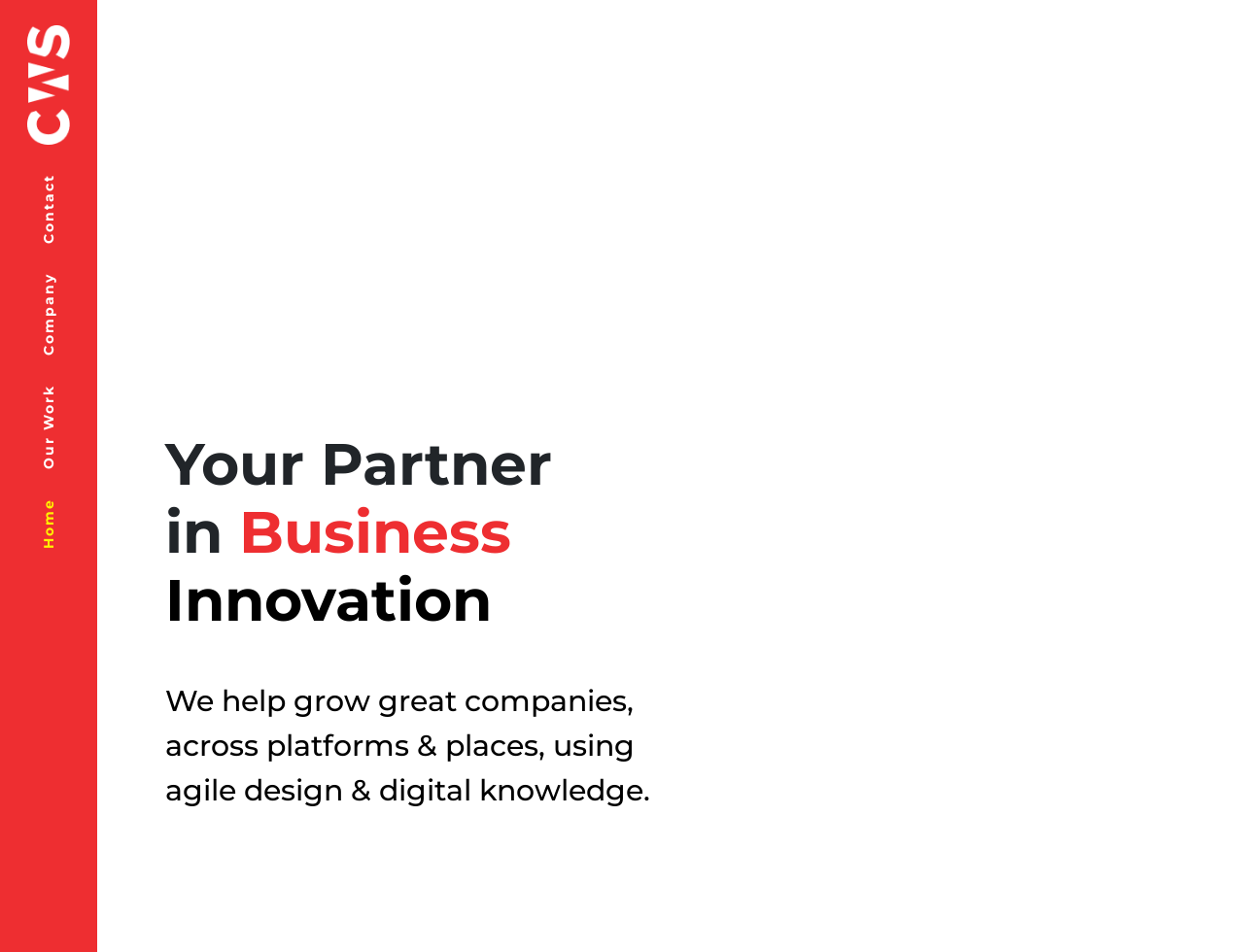From the element description: "Home", extract the bounding box coordinates of the UI element. The coordinates should be expressed as four float numbers between 0 and 1, in the order [left, top, right, bottom].

[0.032, 0.524, 0.046, 0.577]